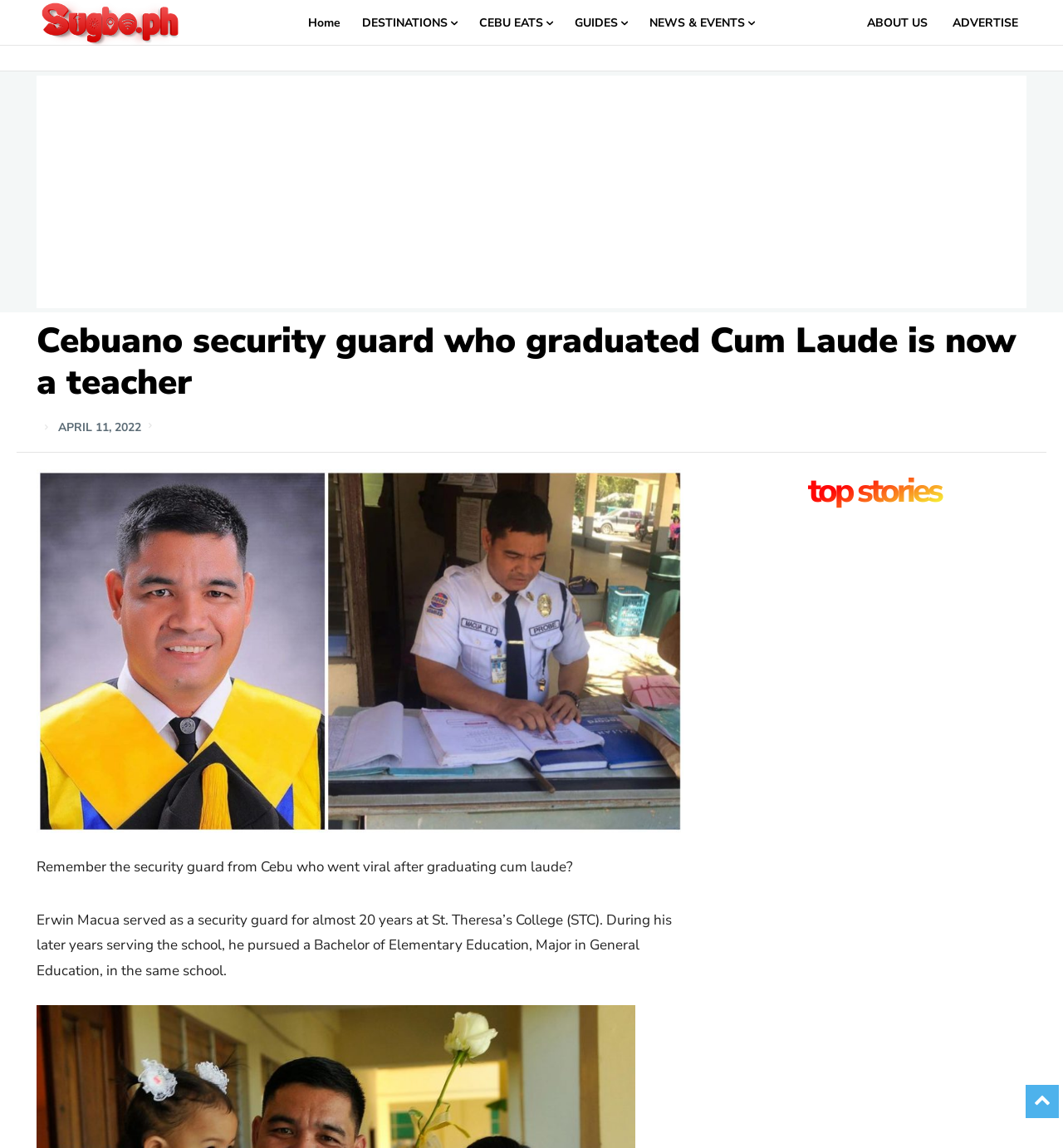Please provide a one-word or short phrase answer to the question:
What is the date of the article?

APRIL 11, 2022